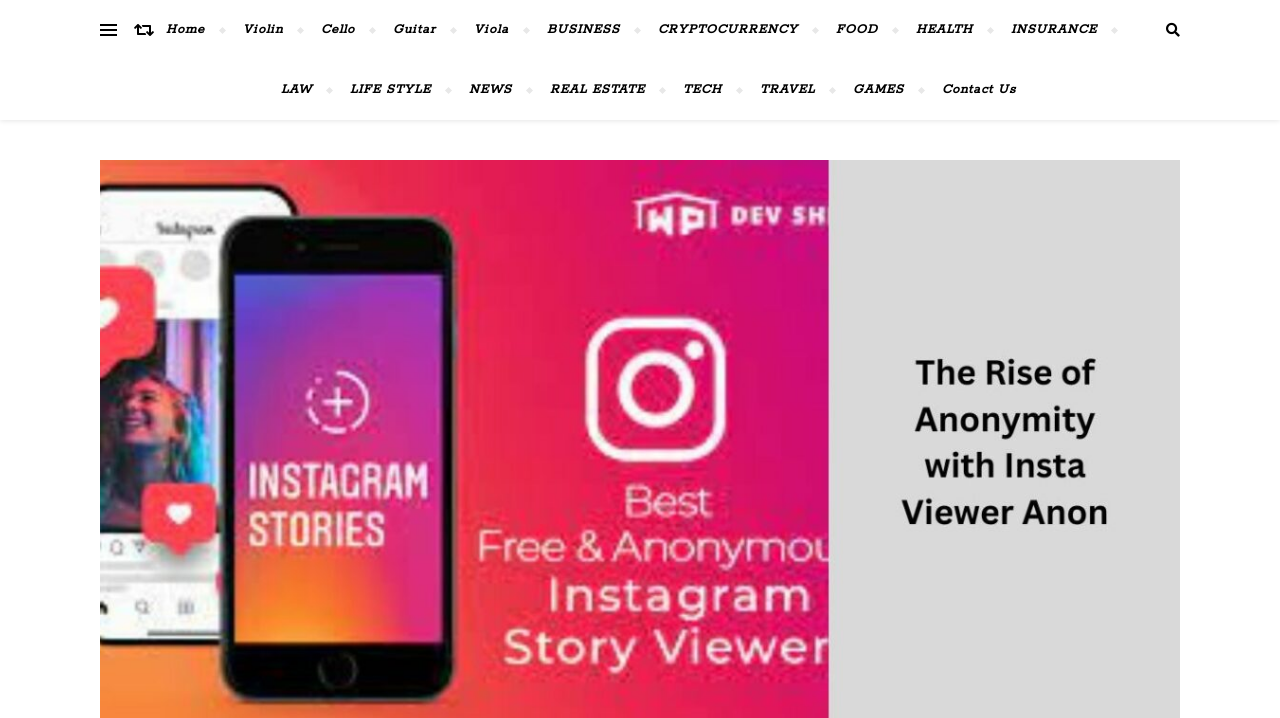Show the bounding box coordinates for the element that needs to be clicked to execute the following instruction: "Explore BUSINESS". Provide the coordinates in the form of four float numbers between 0 and 1, i.e., [left, top, right, bottom].

[0.414, 0.0, 0.498, 0.084]